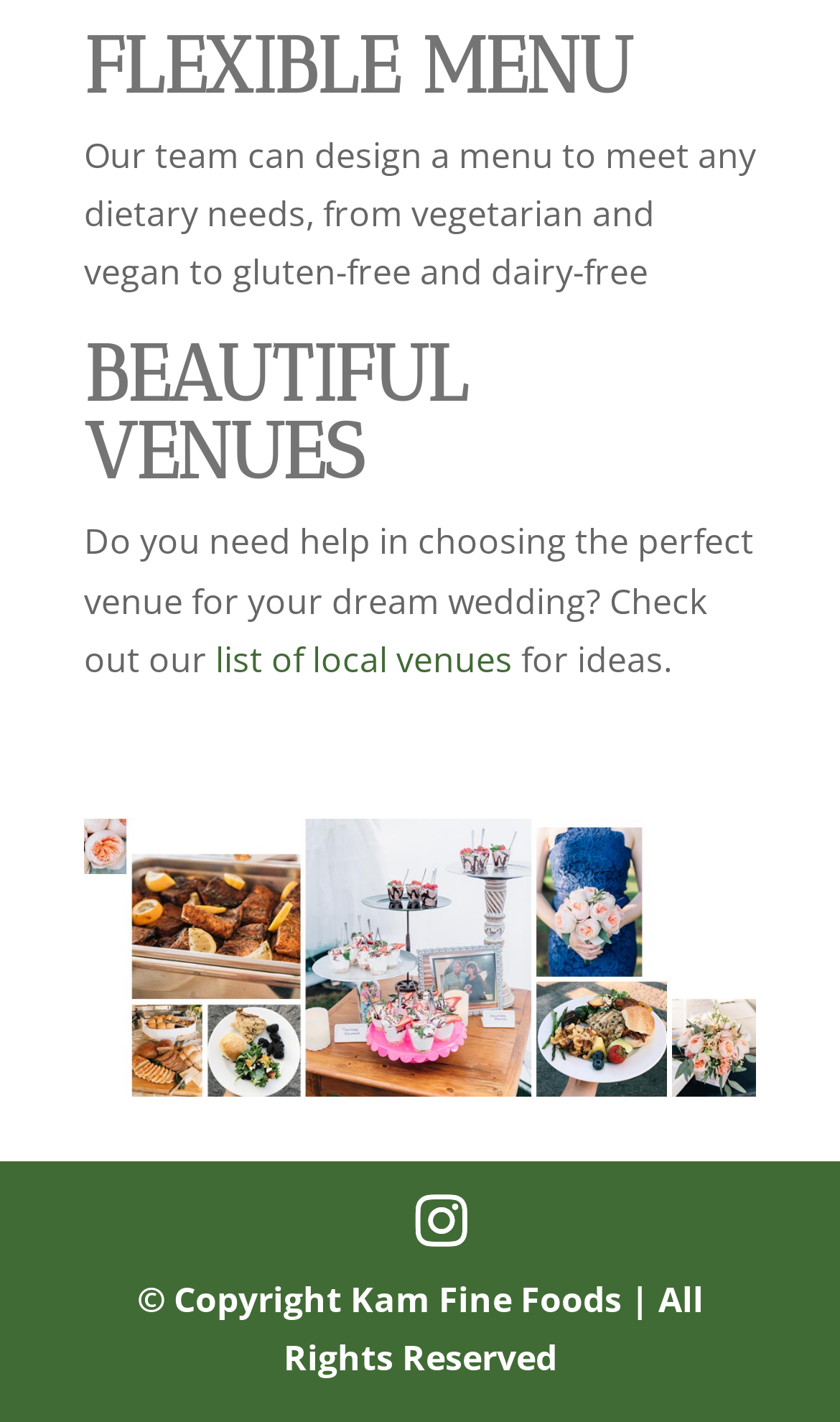Give a short answer using one word or phrase for the question:
What is the purpose of the link 'list of local venues'?

To provide venue ideas